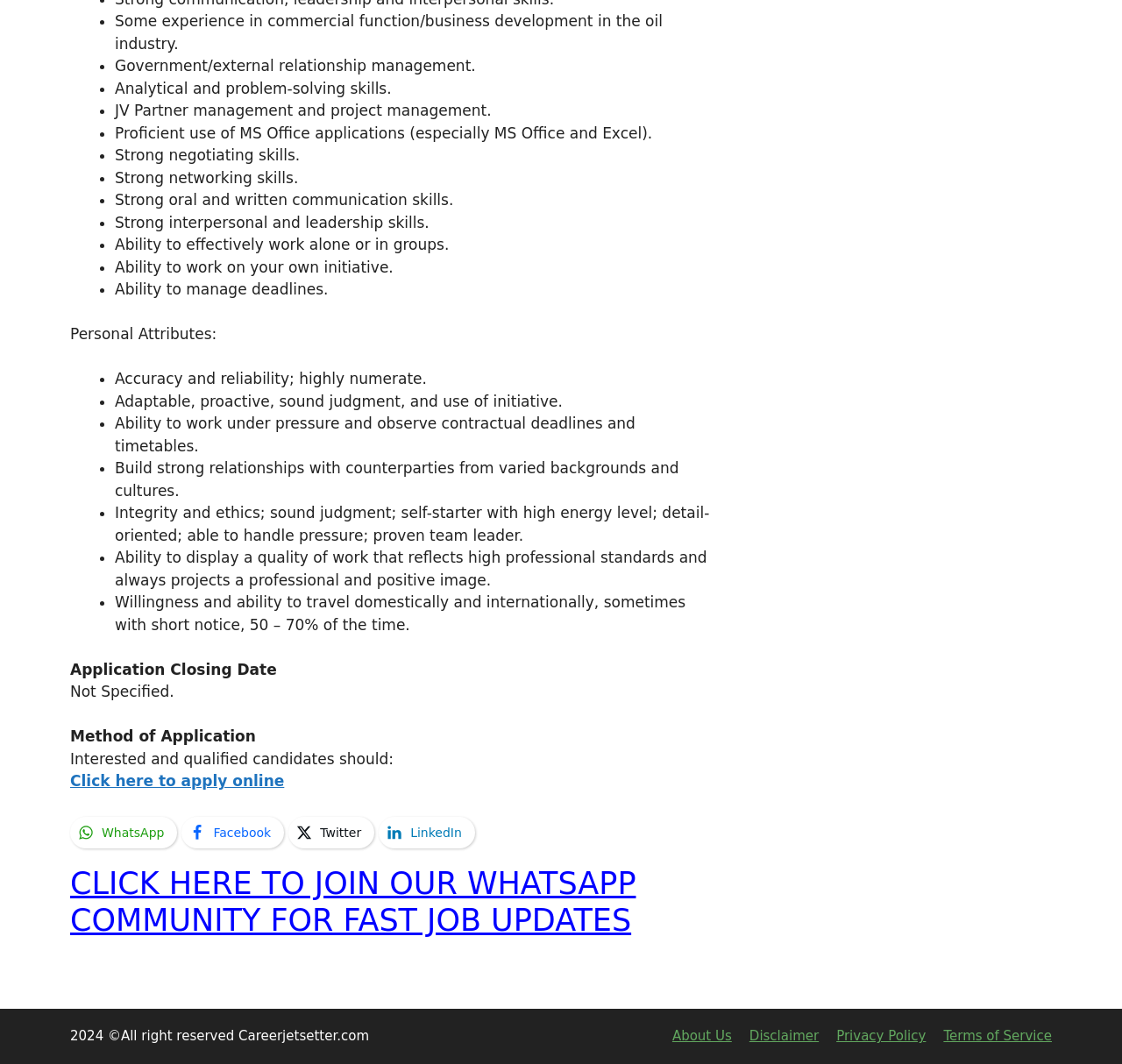Can you pinpoint the bounding box coordinates for the clickable element required for this instruction: "Join WhatsApp community for fast job updates"? The coordinates should be four float numbers between 0 and 1, i.e., [left, top, right, bottom].

[0.062, 0.814, 0.567, 0.882]